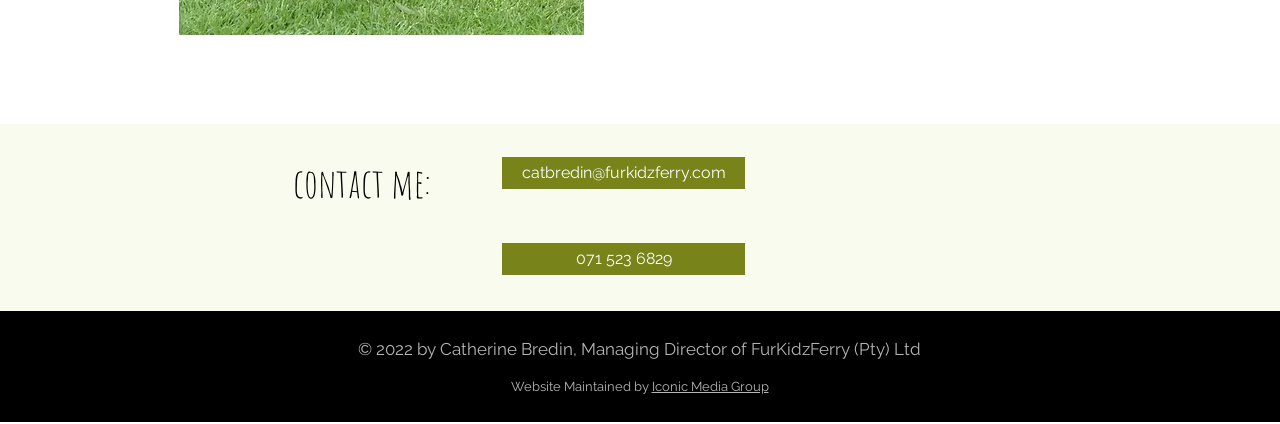Identify the bounding box for the UI element that is described as follows: "aria-label="Facebook"".

[0.66, 0.384, 0.704, 0.517]